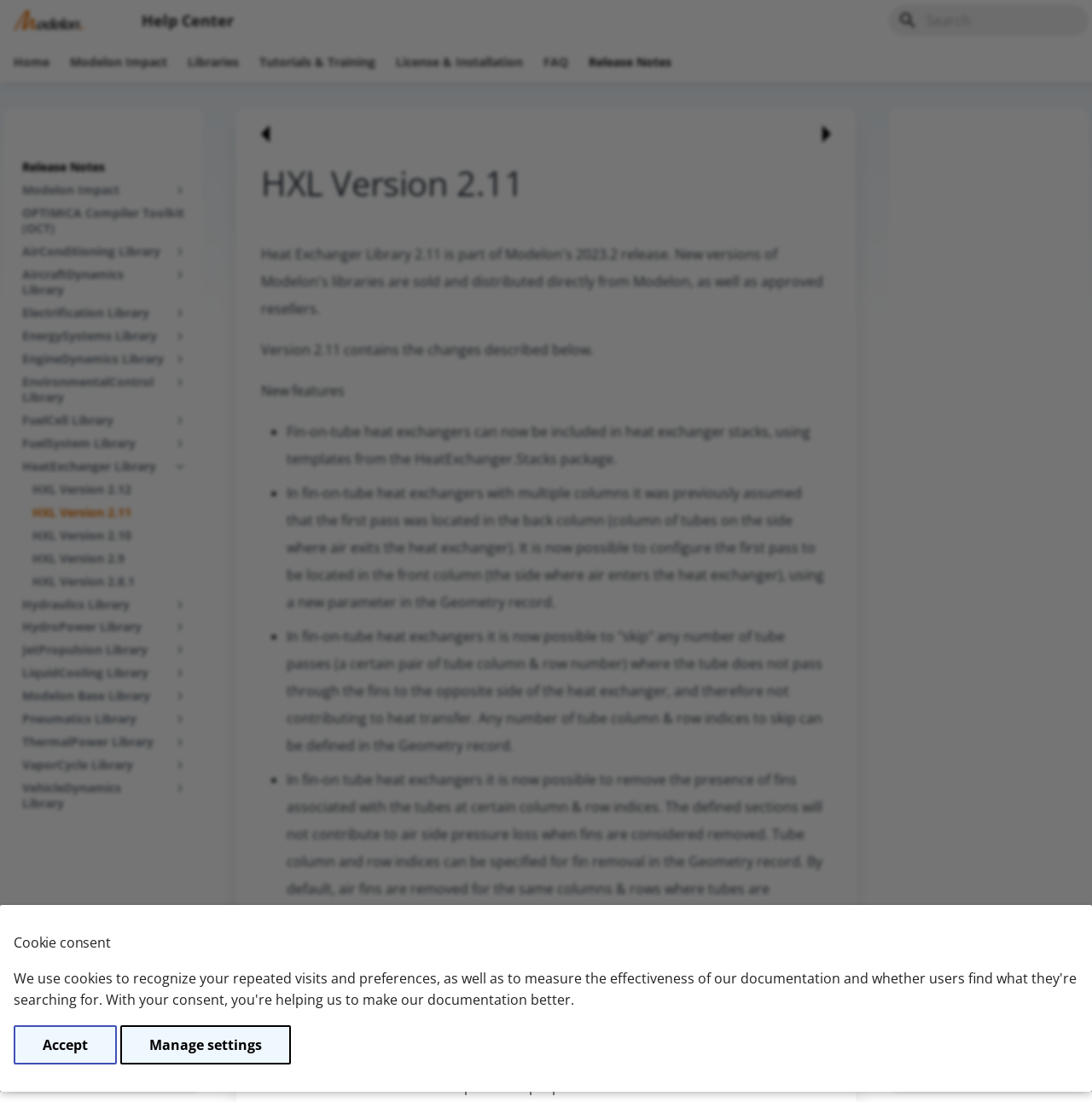For the following element description, predict the bounding box coordinates in the format (top-left x, top-left y, bottom-right x, bottom-right y). All values should be floating point numbers between 0 and 1. Description: Map & Site Pics

None